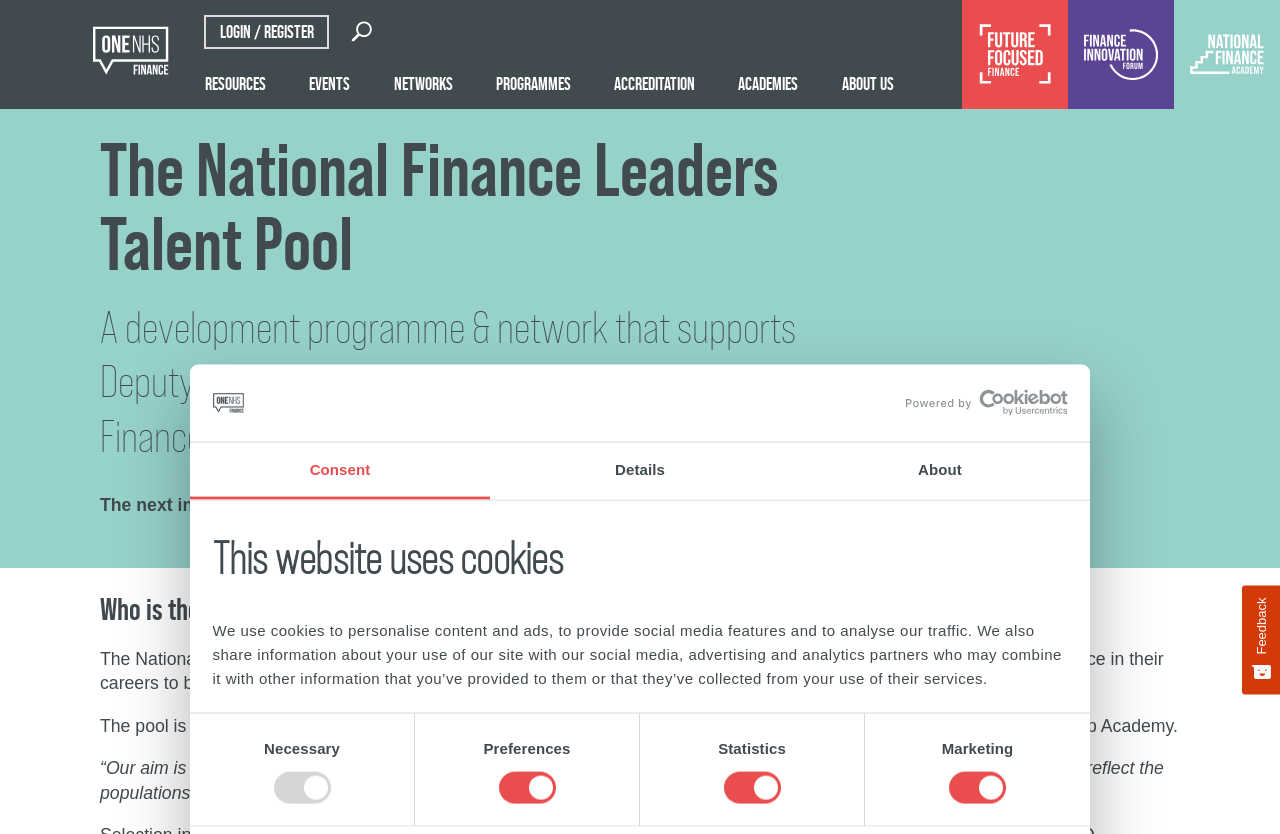Summarize the webpage with a detailed and informative caption.

The webpage is about the National Finance Leaders Talent Pool, a development program and network that supports Deputy Finance Directors in progressing to board-level Chief Finance Officer or Finance Director in the NHS. 

At the top of the page, there is a logo and a link to open in a new window. Below the logo, there is a horizontal tab list with three tabs: Consent, Details, and About. The Consent tab is selected by default. 

In the Consent tab, there is a section explaining the use of cookies on the website, followed by a consent selection group with four checkboxes: Necessary, Preferences, Statistics, and Marketing. All checkboxes are checked by default.

Below the tab list, there are several links to different sections of the website, including RESOURCES, EVENTS, NETWORKS, and others. These links are arranged in a vertical column.

On the right side of the page, there is a section with a heading "The National Finance Leaders Talent Pool" and a subheading describing the program. Below the heading, there is a paragraph of text explaining the program's details, including the next intake and application timeline.

Further down the page, there are more sections with headings and text, including "Who is the National Finance Leaders Talent Pool for?" and a description of the program's target audience. The page also mentions the program's supporters, including the Finance Leadership Council, NHS England's Regional Finance Directors, and the NHS Leadership Academy.